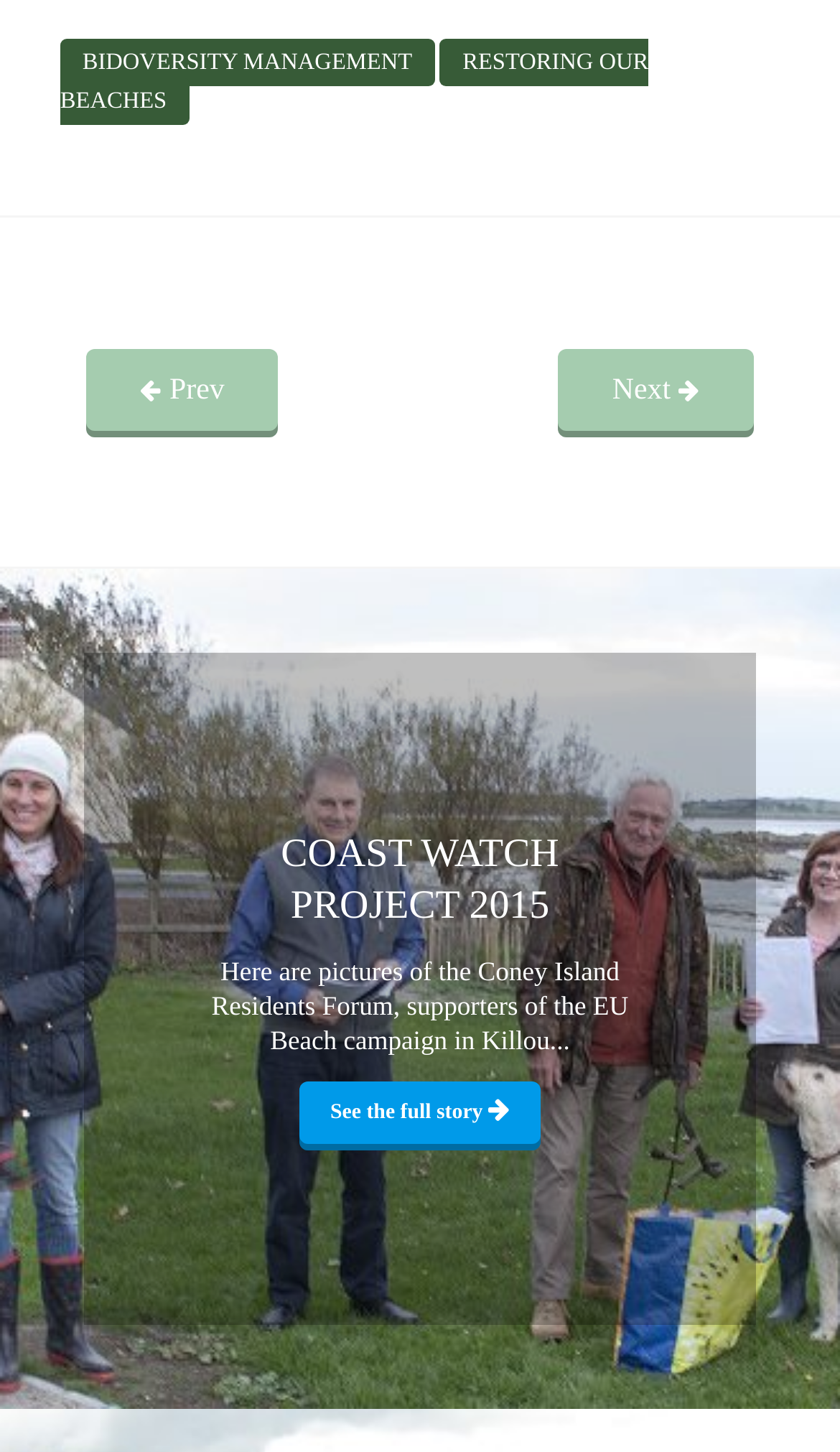What is the topic of the text below the project heading?
Refer to the image and give a detailed response to the question.

I found the answer by reading the text element below the project heading. The text mentions the Coney Island Residents Forum and their support for the EU Beach campaign, indicating that the topic is related to this campaign.